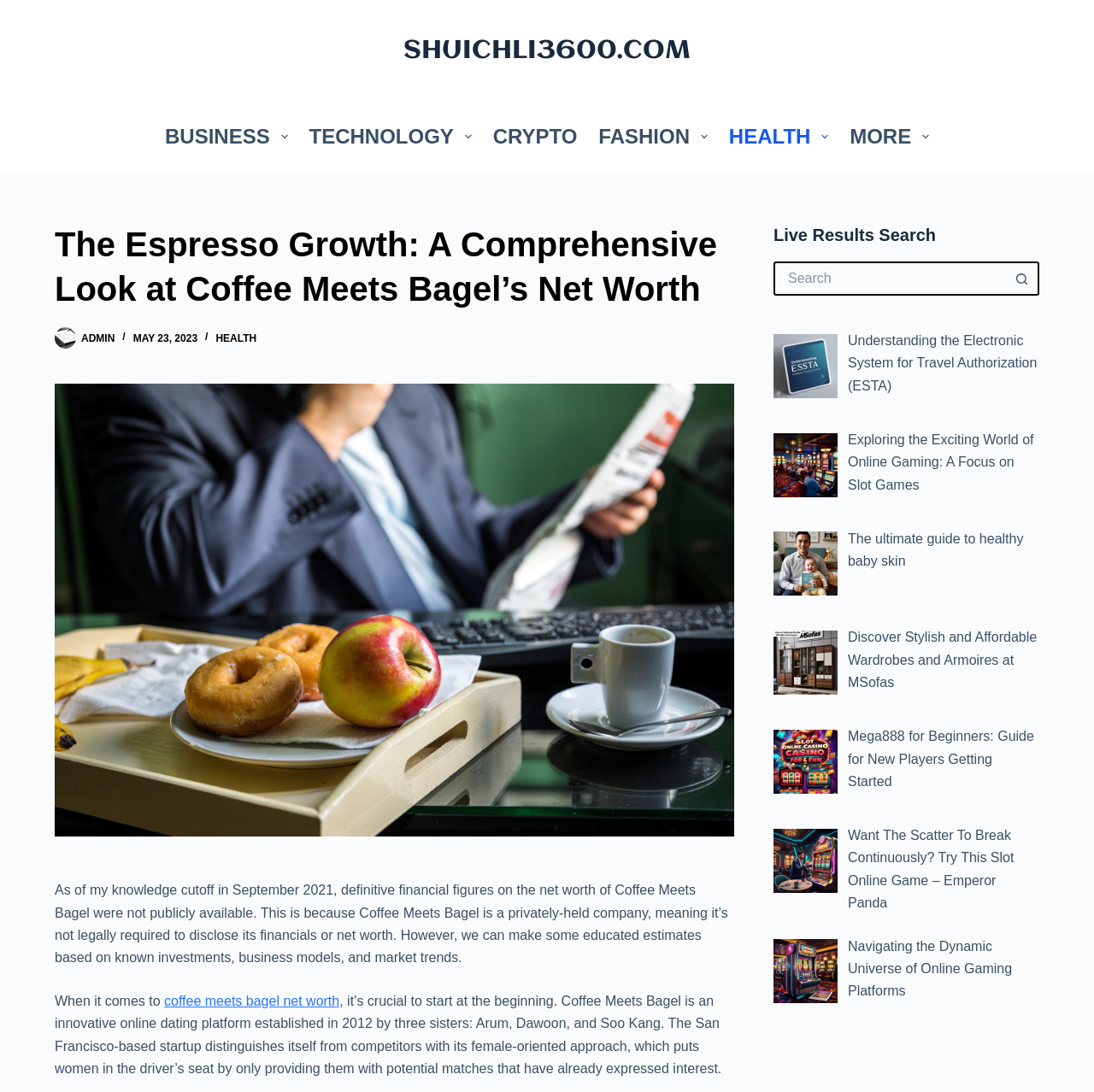What is the reason why Coffee Meets Bagel's financial figures are not publicly available?
Give a one-word or short-phrase answer derived from the screenshot.

It's a privately-held company